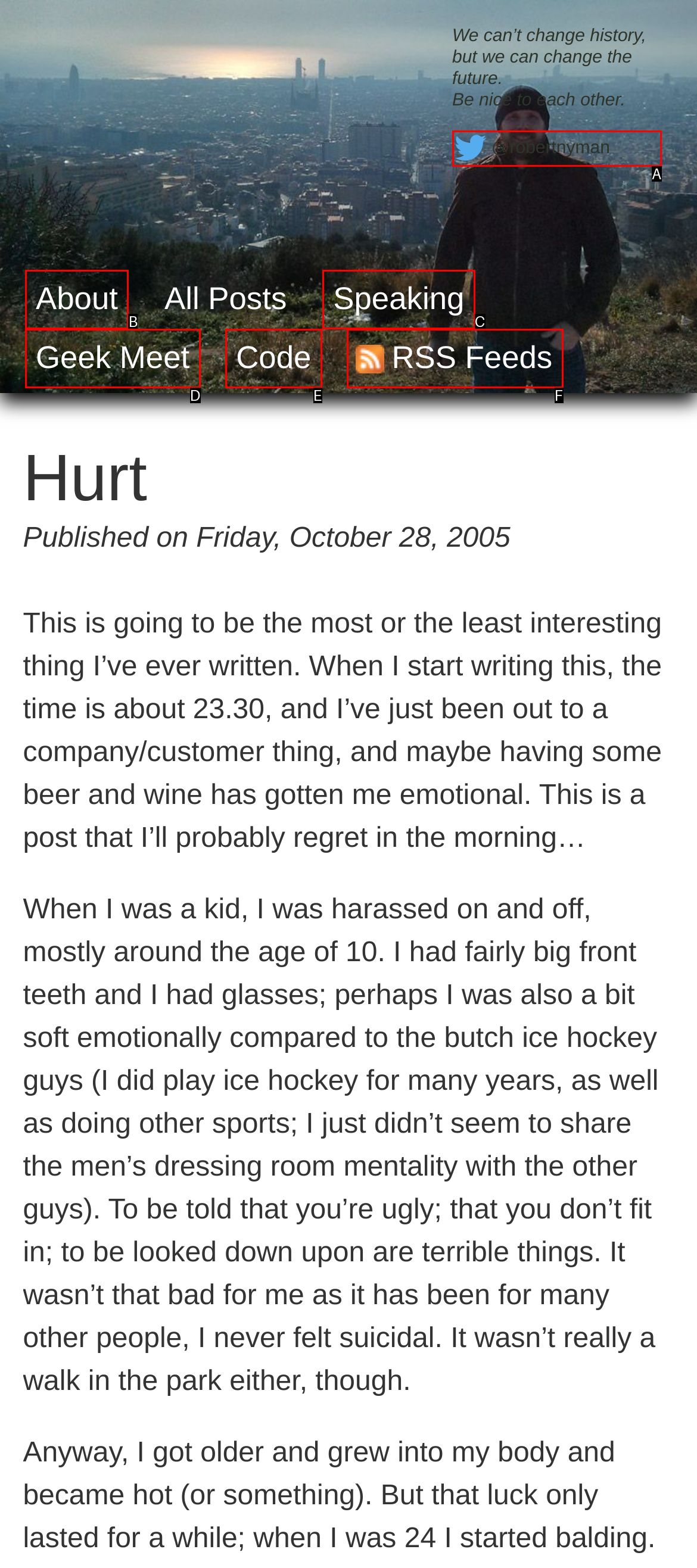Choose the UI element that best aligns with the description: @robertnyman
Respond with the letter of the chosen option directly.

A